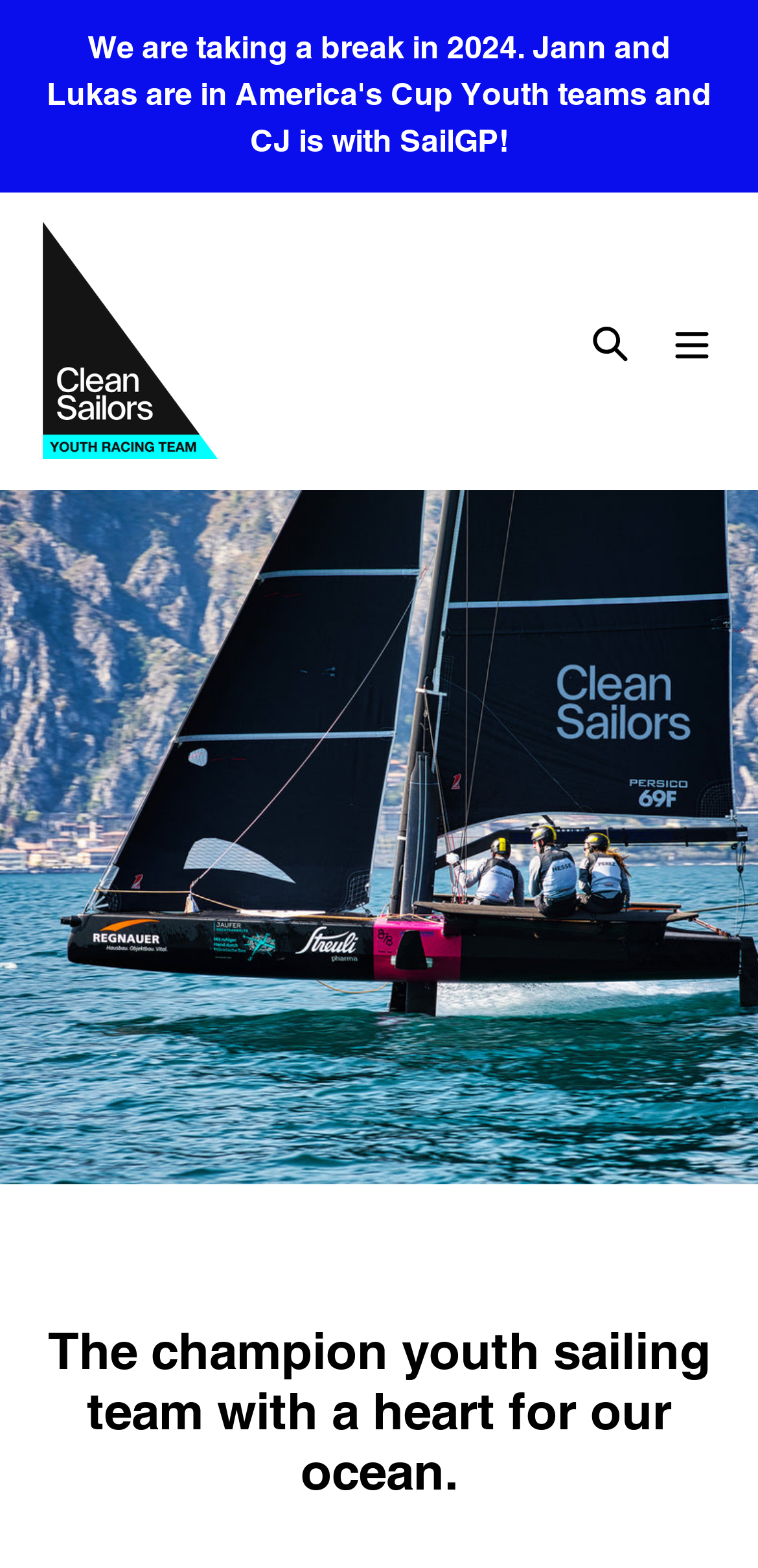Please answer the following question as detailed as possible based on the image: 
What is the purpose of the button at the top right corner?

I determined the answer by examining the button element with the text 'Menu' and the bounding box coordinates [0.859, 0.189, 0.967, 0.245] which indicates its position at the top right corner of the page.